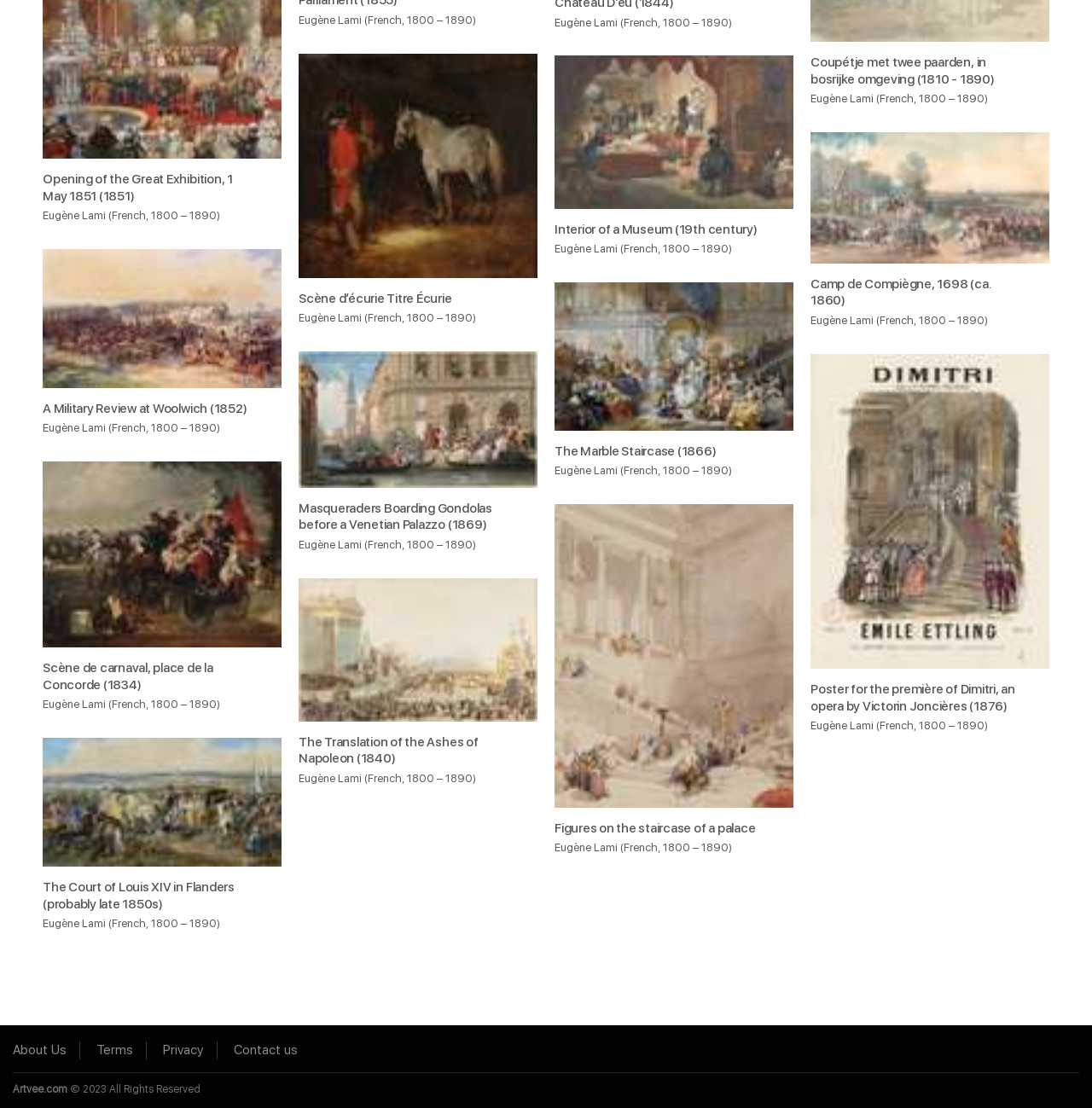Pinpoint the bounding box coordinates of the element you need to click to execute the following instruction: "Learn about Eugène Lami". The bounding box should be represented by four float numbers between 0 and 1, in the format [left, top, right, bottom].

[0.039, 0.189, 0.097, 0.202]